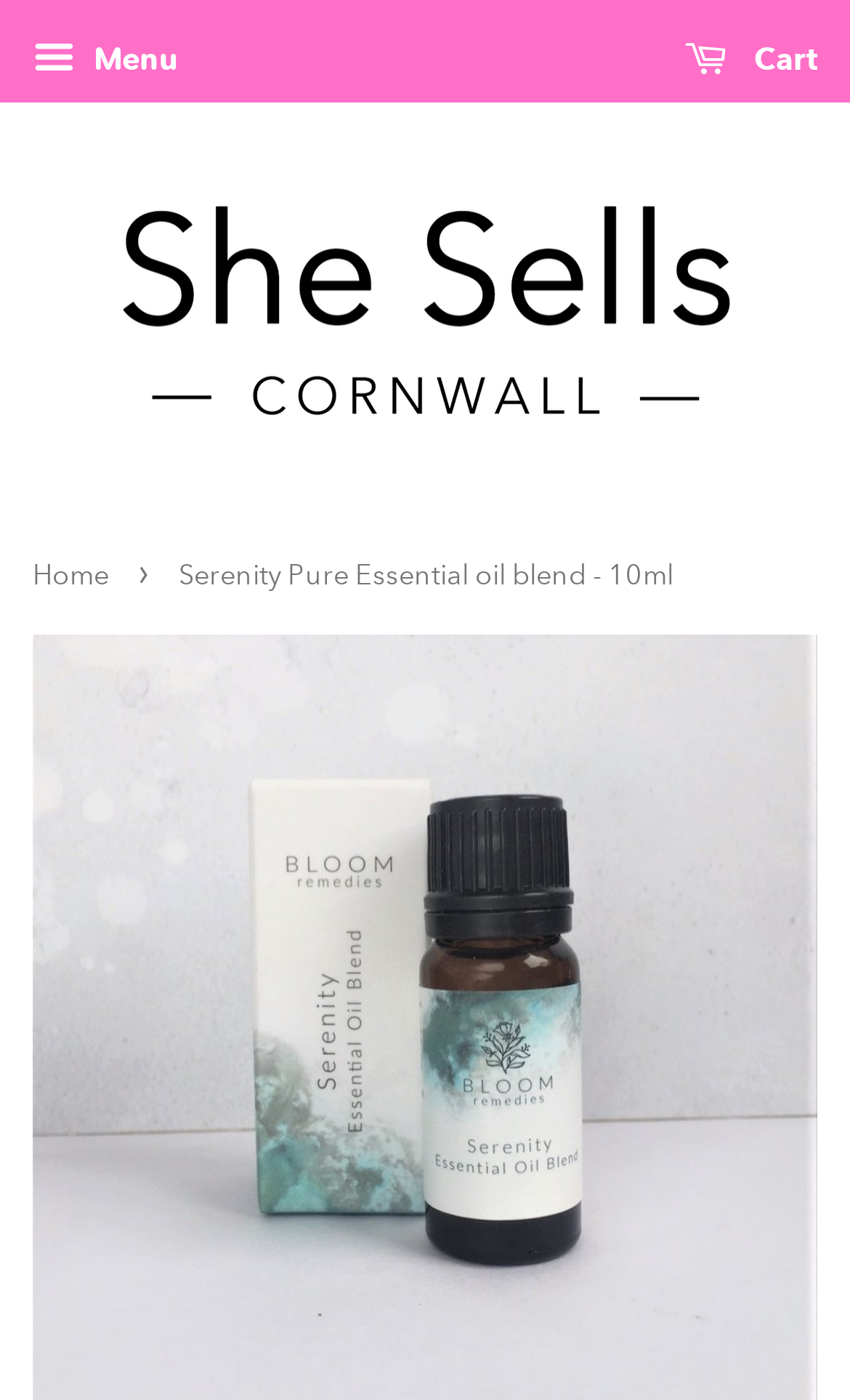Please determine the bounding box of the UI element that matches this description: Cart 0. The coordinates should be given as (top-left x, top-left y, bottom-right x, bottom-right y), with all values between 0 and 1.

[0.805, 0.019, 0.962, 0.071]